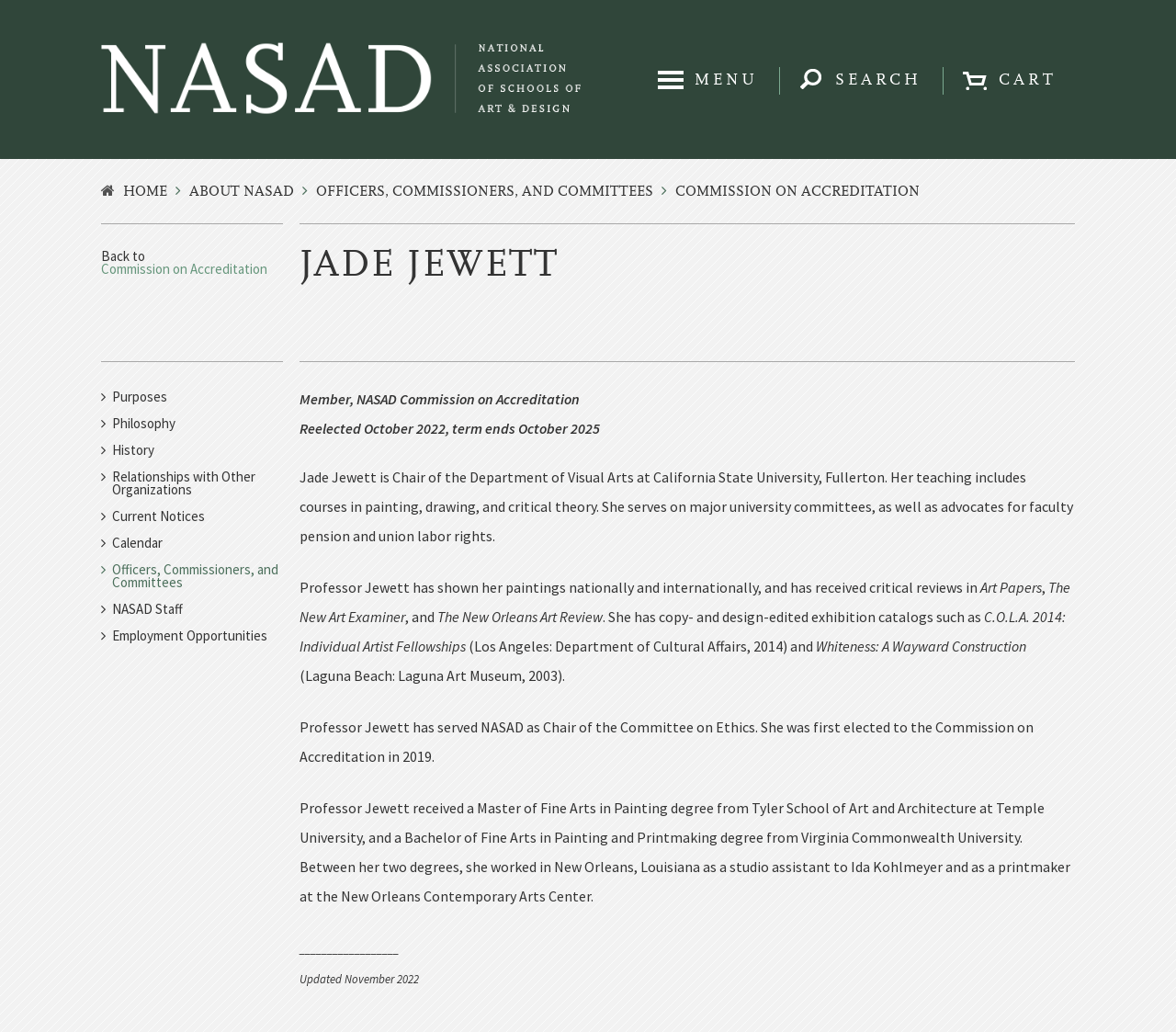What is the name of the organization Jade Jewett is a member of?
Based on the image, please offer an in-depth response to the question.

I found this information by looking at the heading section of the webpage, where it says 'Member, NASAD Commission on Accreditation Reelected October 2022, term ends October 2025'.